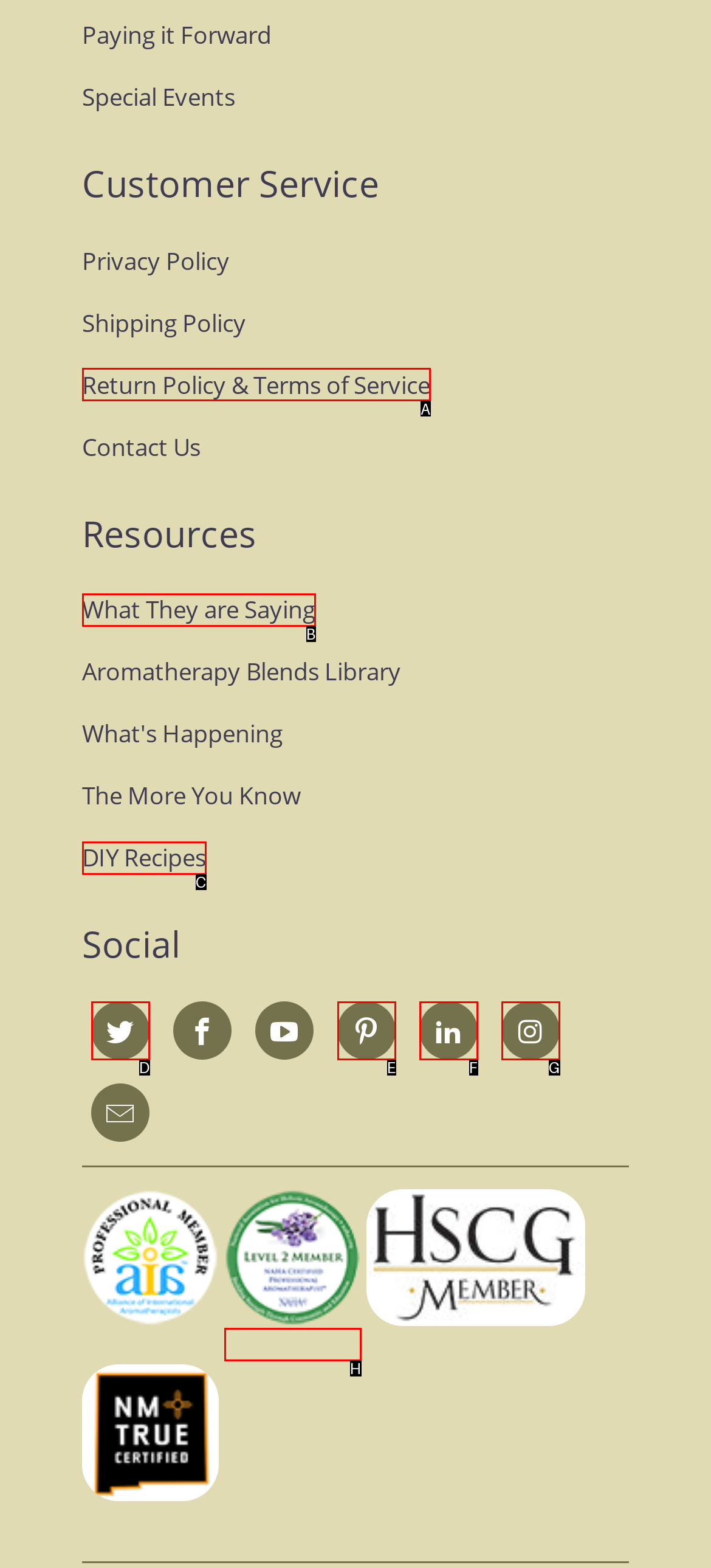Looking at the description: What They are Saying, identify which option is the best match and respond directly with the letter of that option.

B